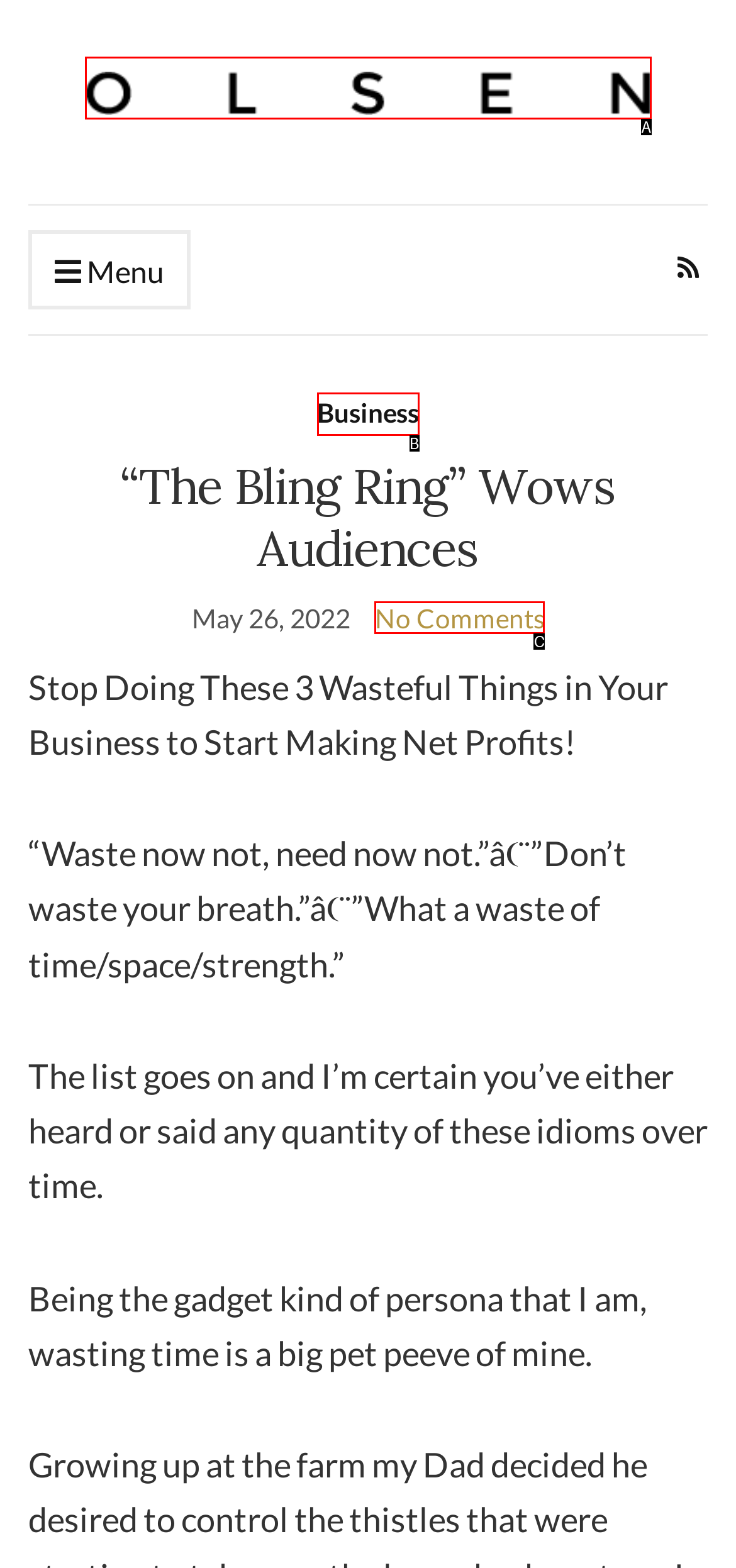Which HTML element among the options matches this description: No Comments? Answer with the letter representing your choice.

C